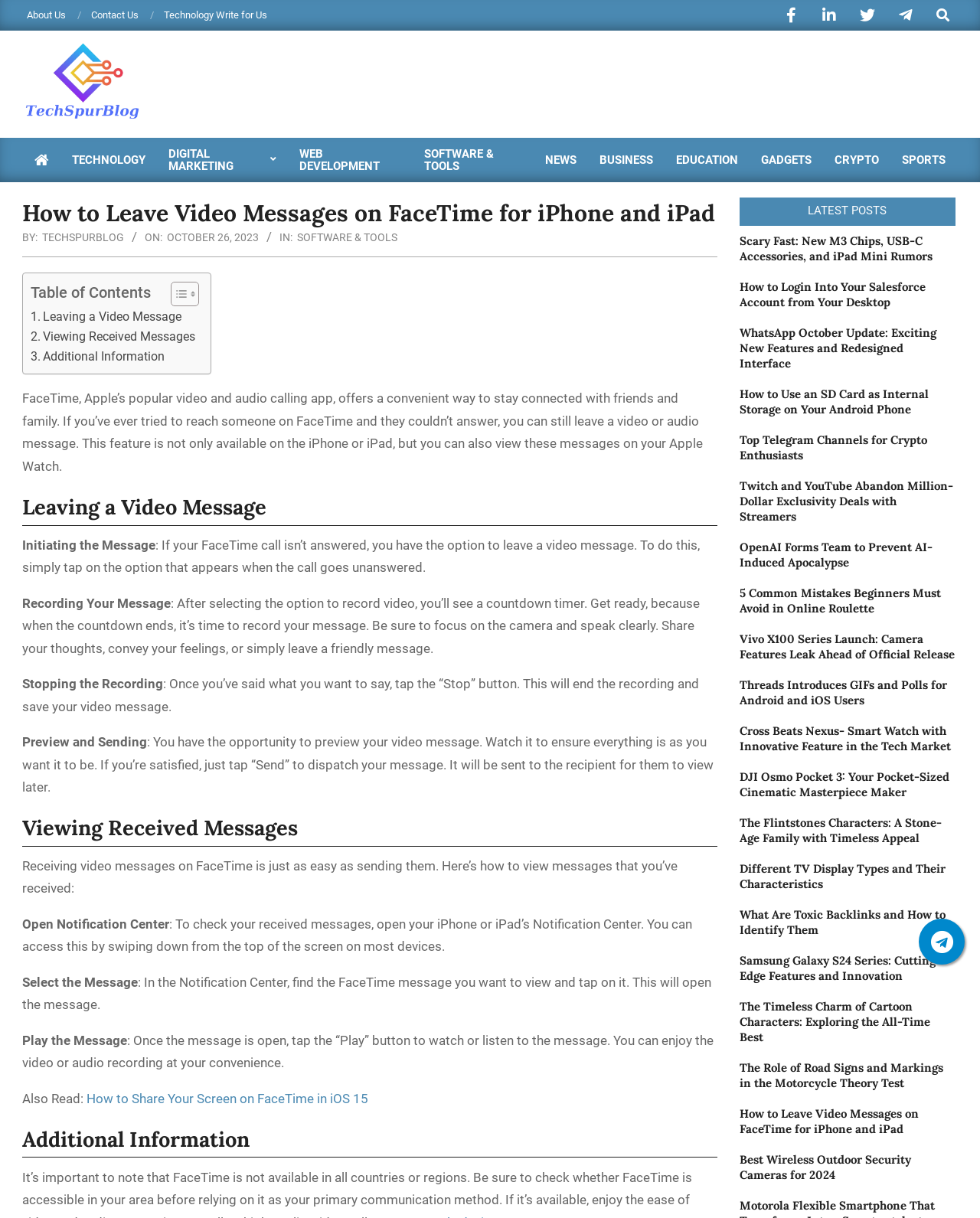Identify the bounding box for the UI element that is described as follows: "Technology Write for Us".

[0.167, 0.007, 0.273, 0.017]